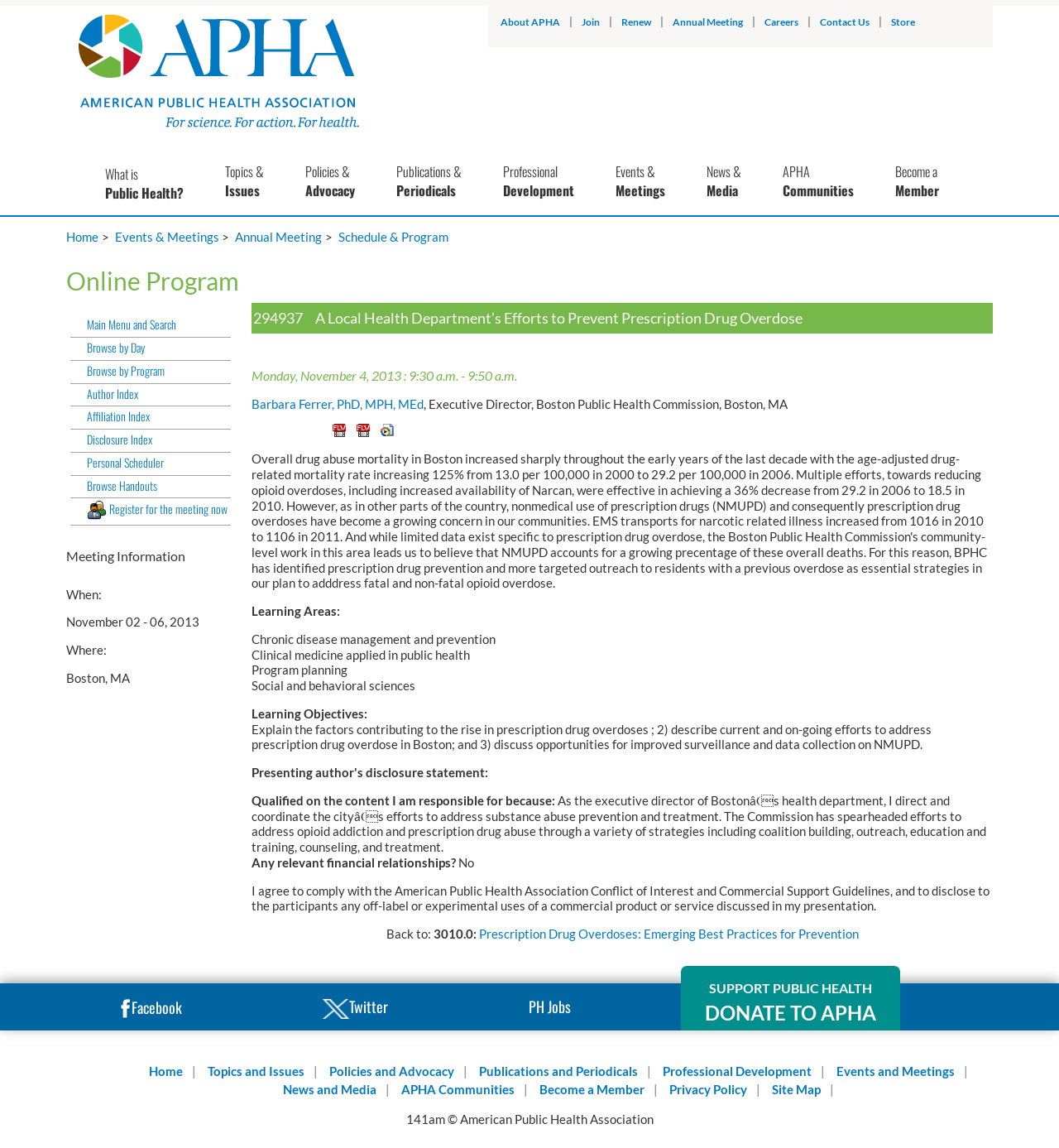What is the event date of the Annual Meeting?
From the screenshot, supply a one-word or short-phrase answer.

November 2 - 6, 2013